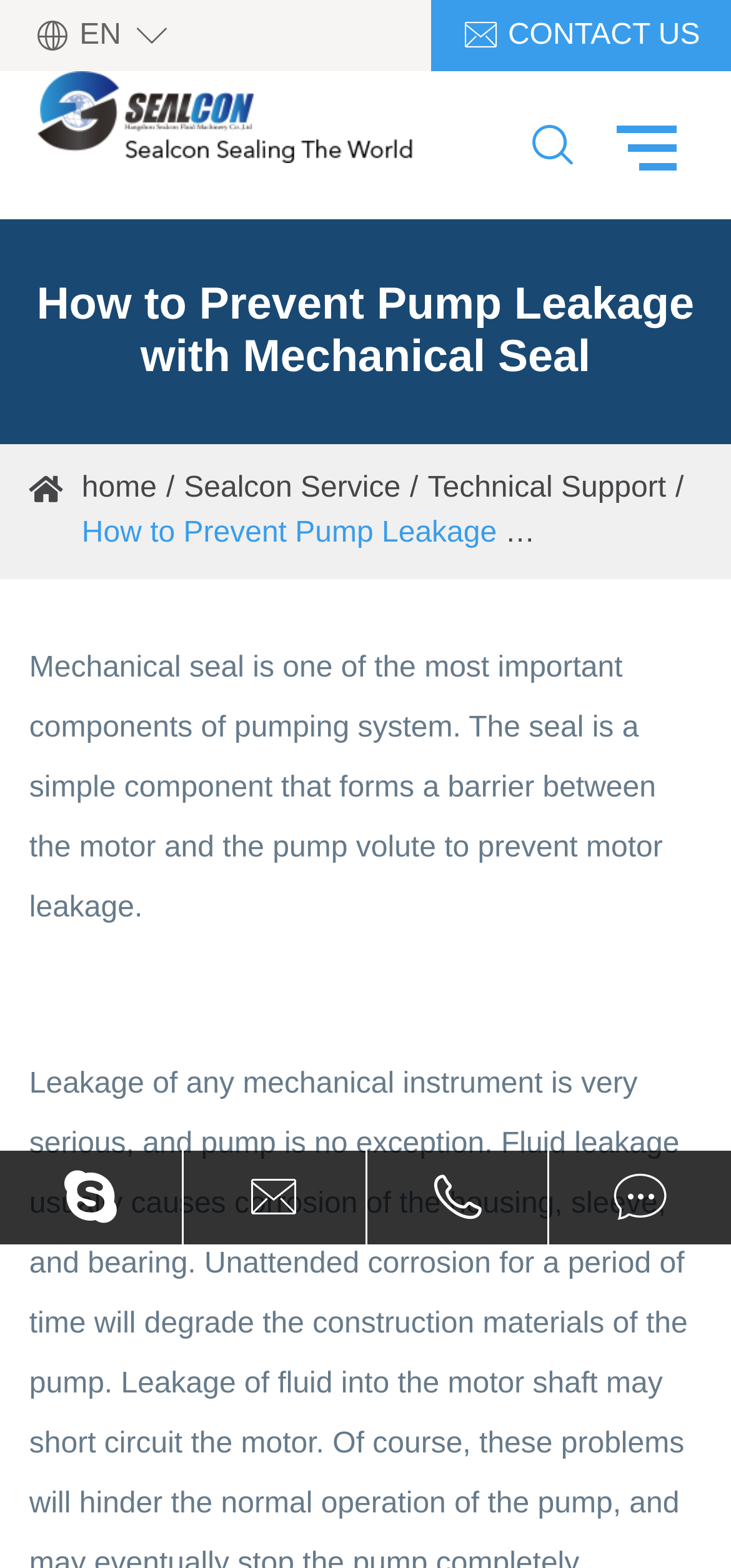Refer to the image and answer the question with as much detail as possible: What is the purpose of a mechanical seal?

I found this information by reading the paragraph of text on the webpage, which states that 'The seal is a simple component that forms a barrier between the motor and the pump volute to prevent motor leakage'.